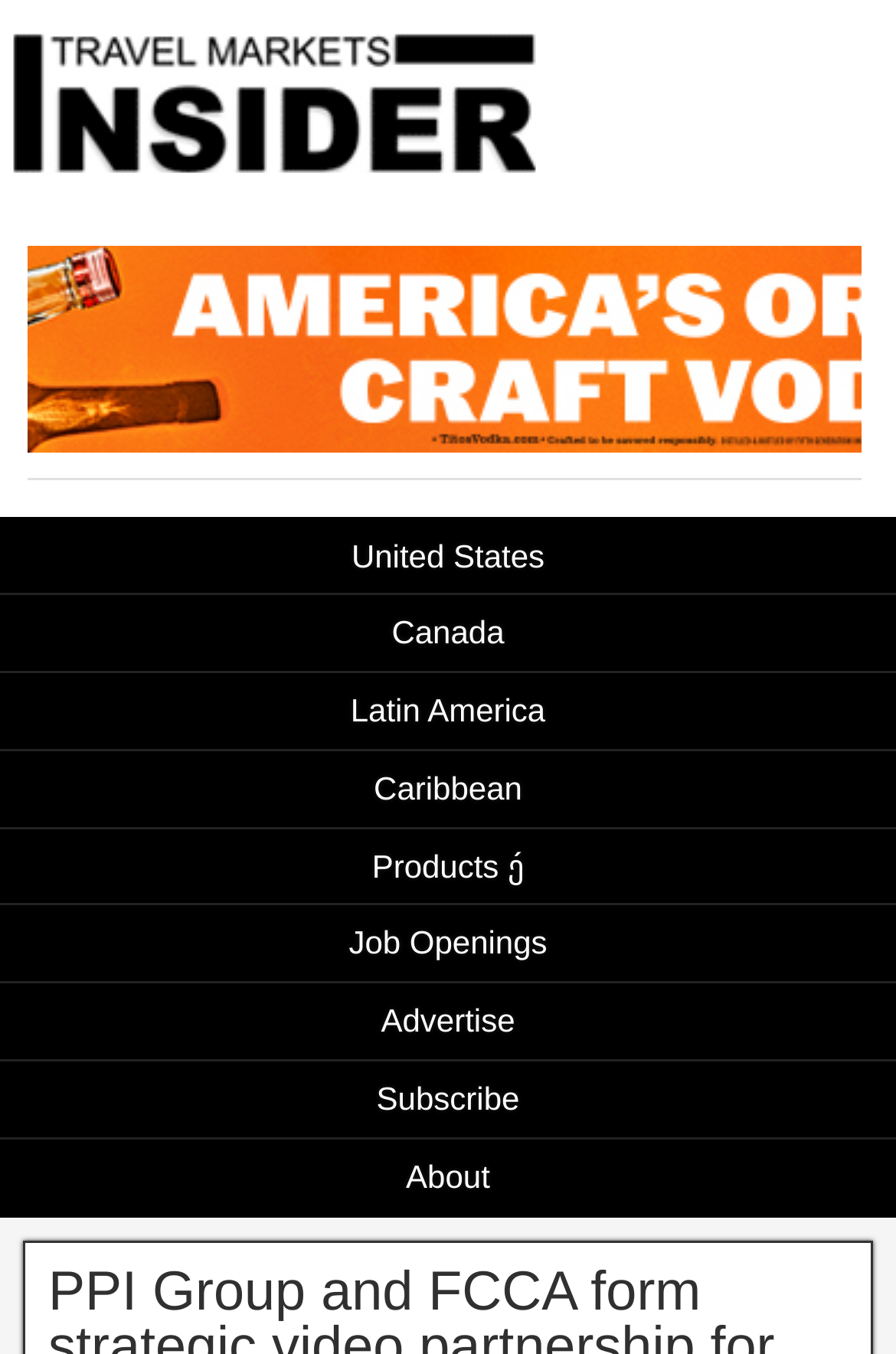Using the format (top-left x, top-left y, bottom-right x, bottom-right y), provide the bounding box coordinates for the described UI element. All values should be floating point numbers between 0 and 1: Latin America

[0.0, 0.497, 1.0, 0.553]